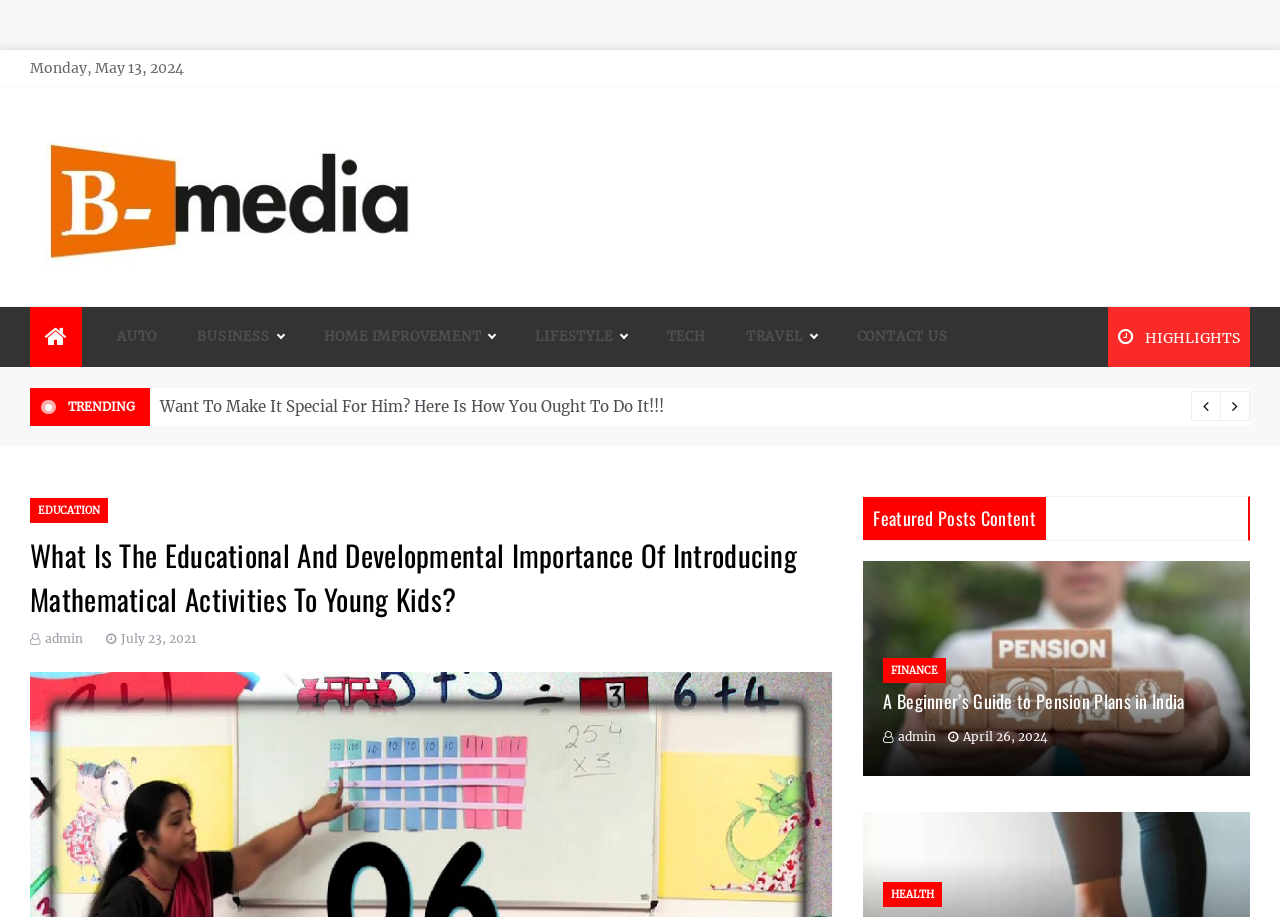Please determine the bounding box coordinates of the section I need to click to accomplish this instruction: "Go to 'CONTACT US' page".

[0.654, 0.335, 0.74, 0.4]